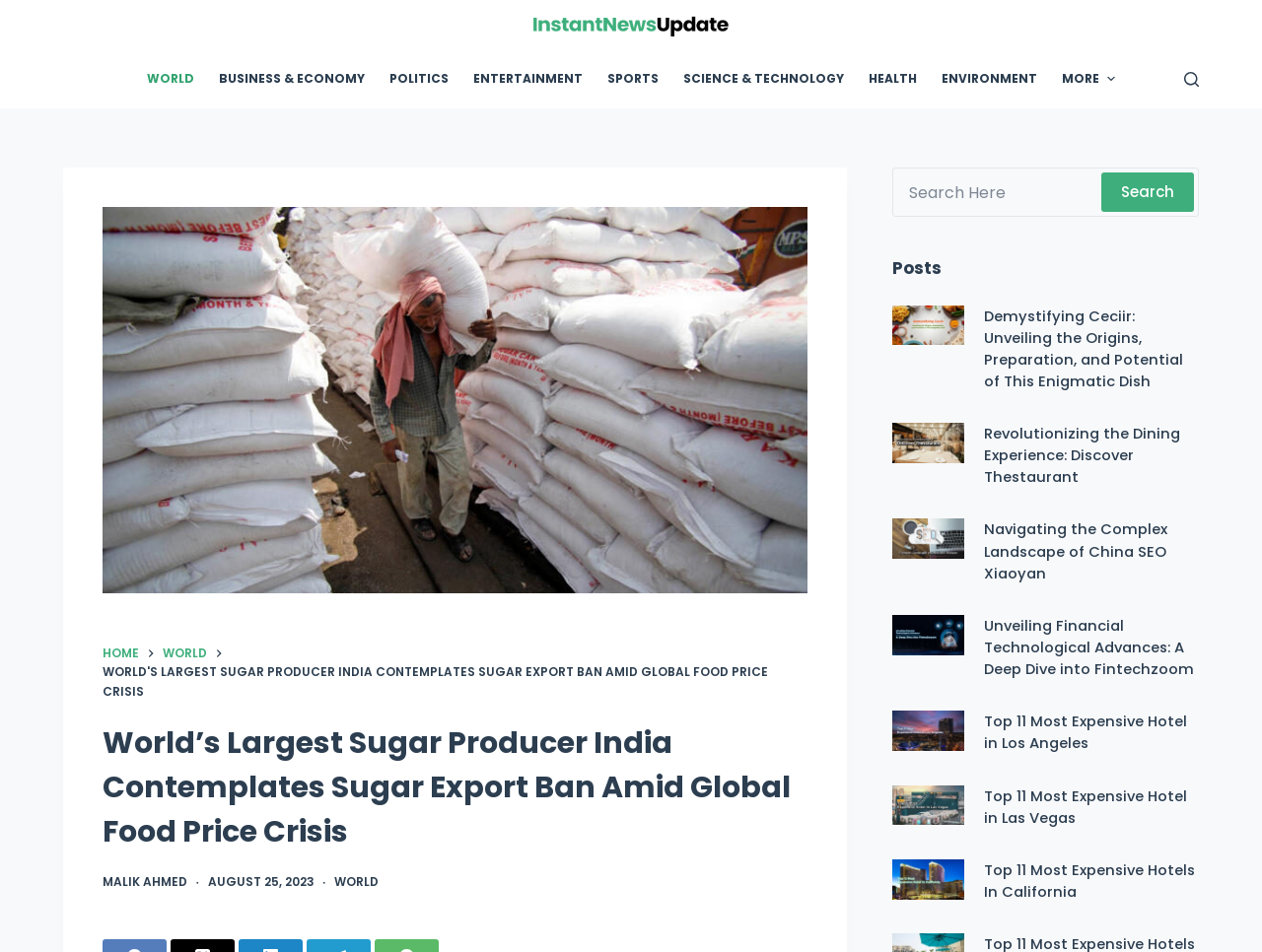Please determine the bounding box coordinates of the section I need to click to accomplish this instruction: "View the 'InstantNewsUpdate Logo'".

[0.417, 0.008, 0.583, 0.044]